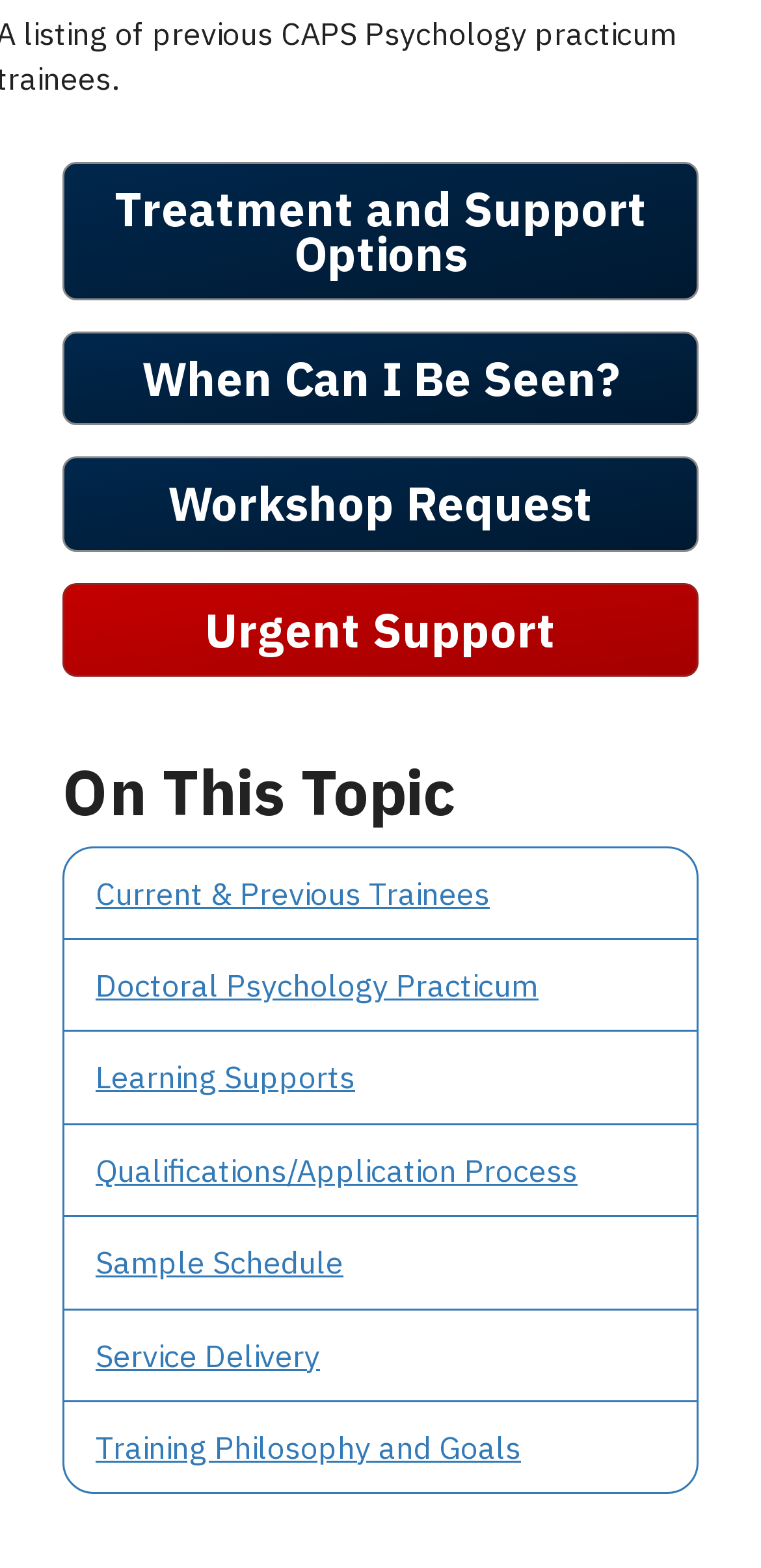What topics are discussed under 'On This Topic'?
By examining the image, provide a one-word or phrase answer.

Trainees and learning supports